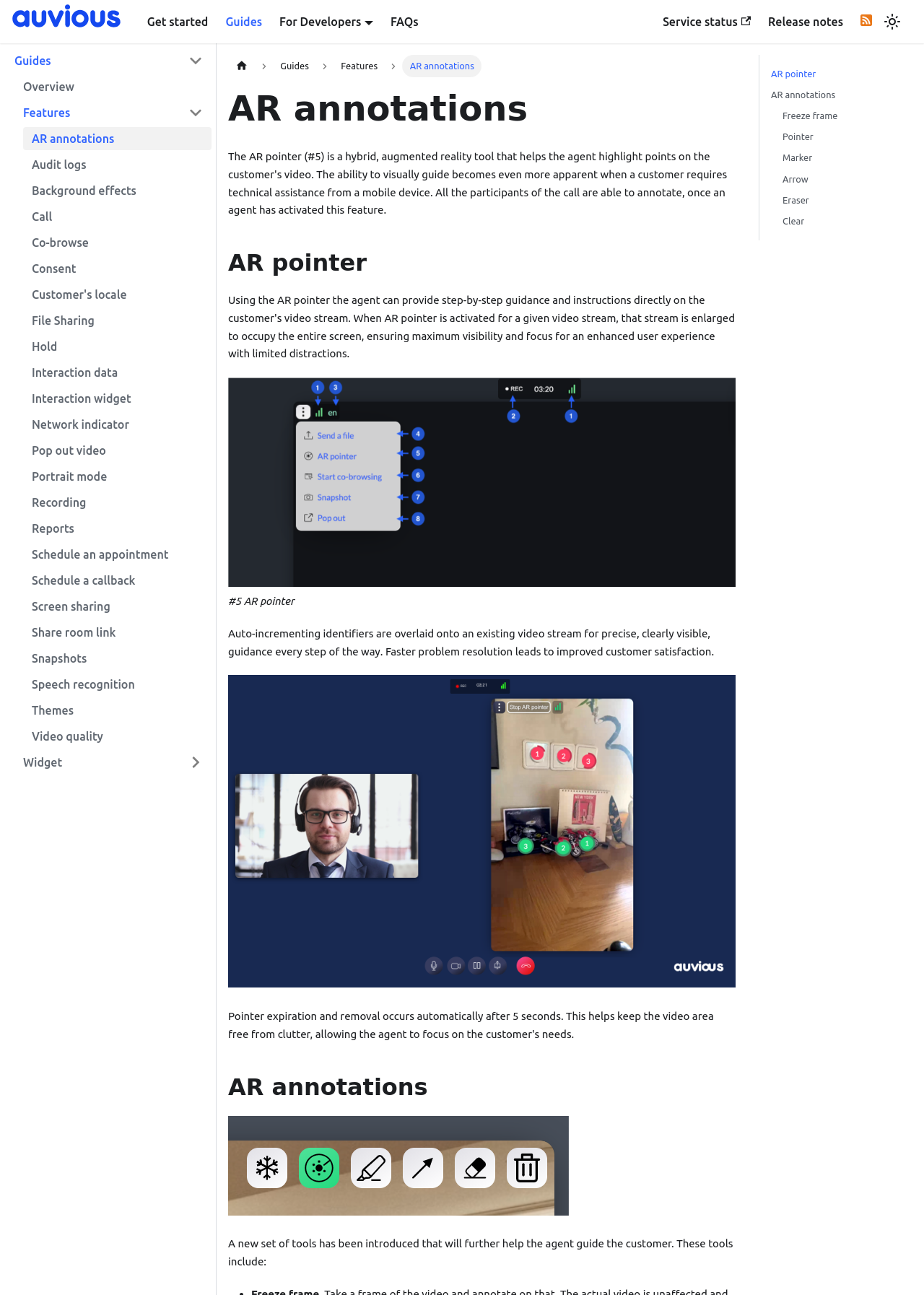What is the name of the logo in the top left corner?
Please answer the question with a single word or phrase, referencing the image.

Auvious logo